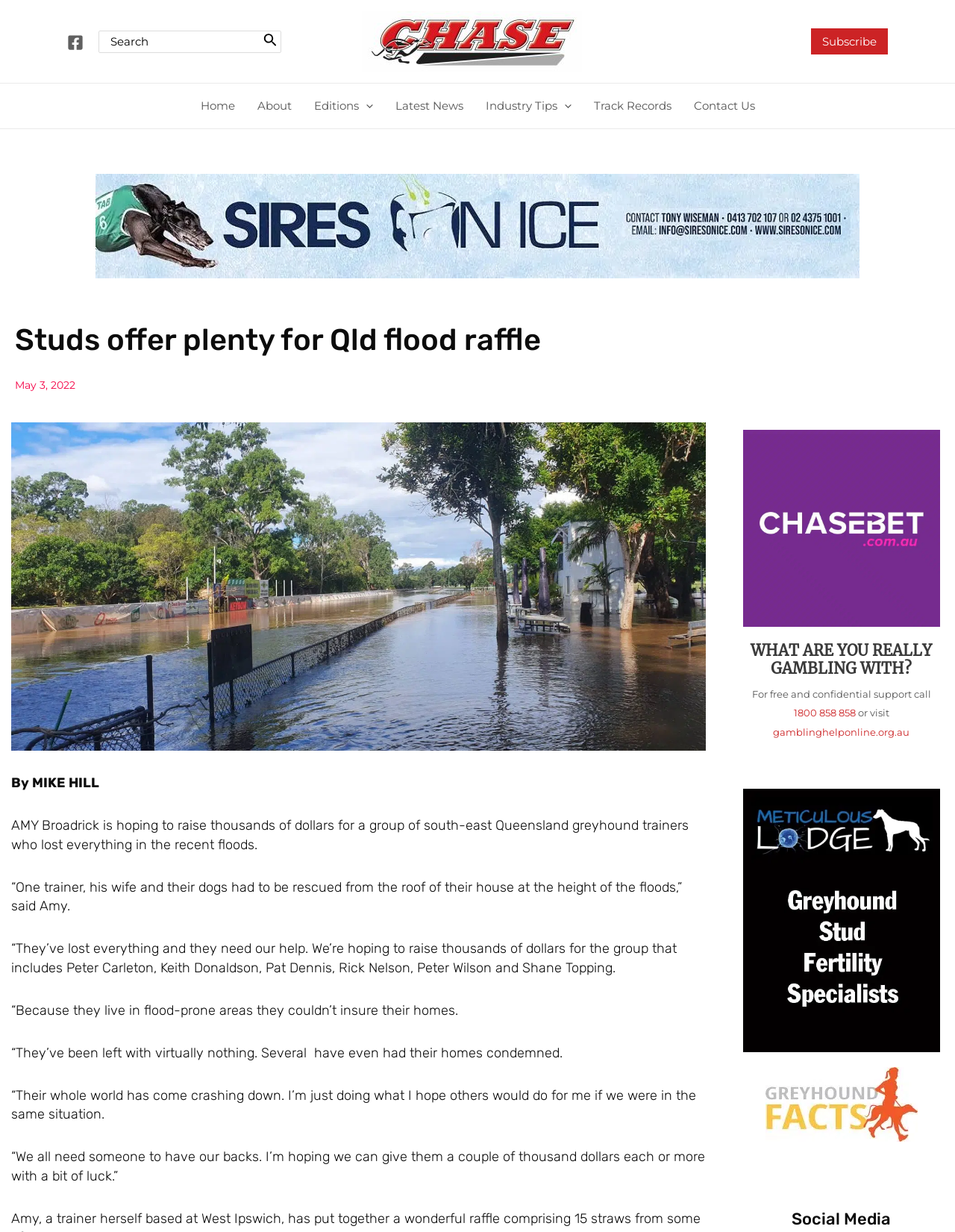What is the name of the website?
Craft a detailed and extensive response to the question.

The website's name can be found in the top navigation bar, where it says 'Chase News'. This is also confirmed by the link 'Chase News' with the image 'Chase News'.